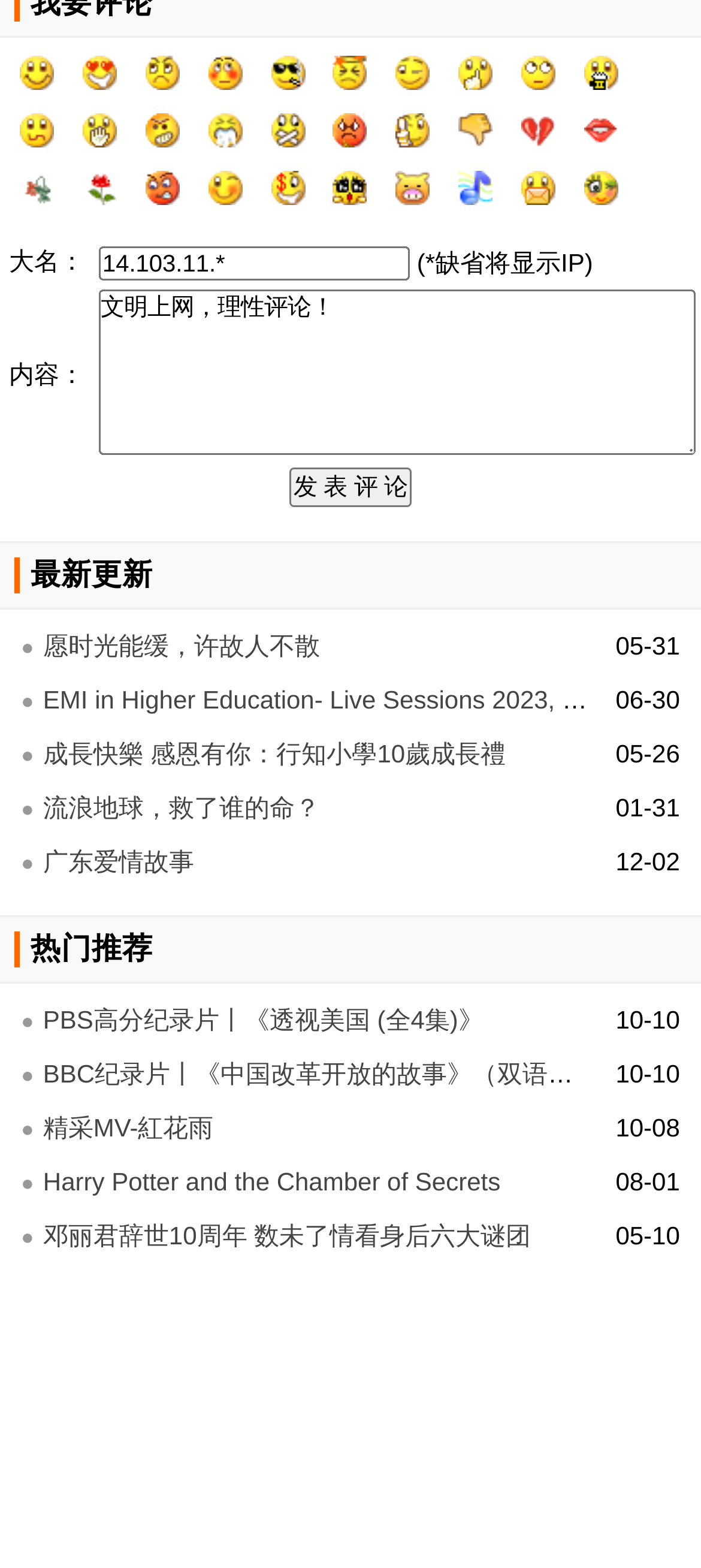Pinpoint the bounding box coordinates of the clickable area needed to execute the instruction: "Submit the comment". The coordinates should be specified as four float numbers between 0 and 1, i.e., [left, top, right, bottom].

[0.414, 0.298, 0.586, 0.324]